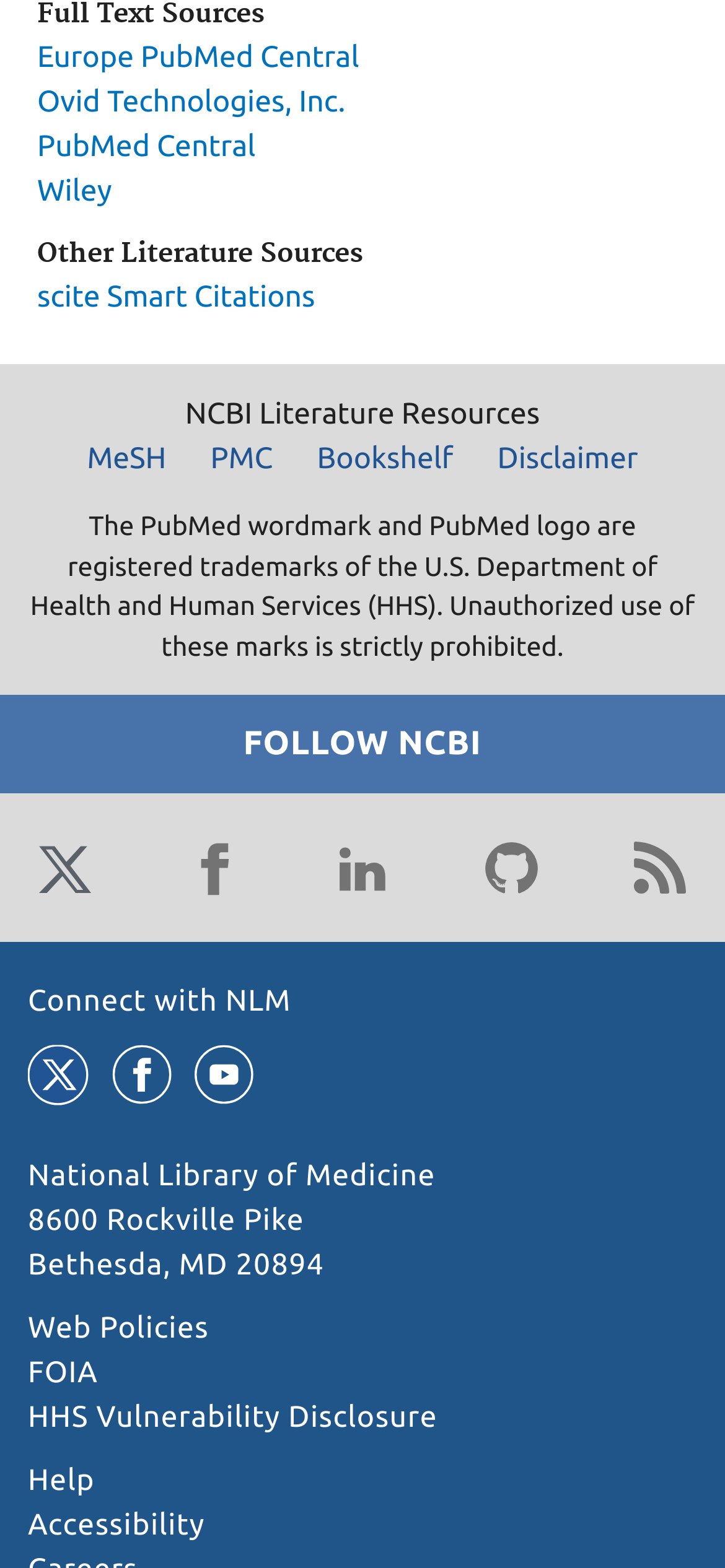Kindly respond to the following question with a single word or a brief phrase: 
What is the name of the department that owns the PubMed trademark?

U.S. Department of Health and Human Services